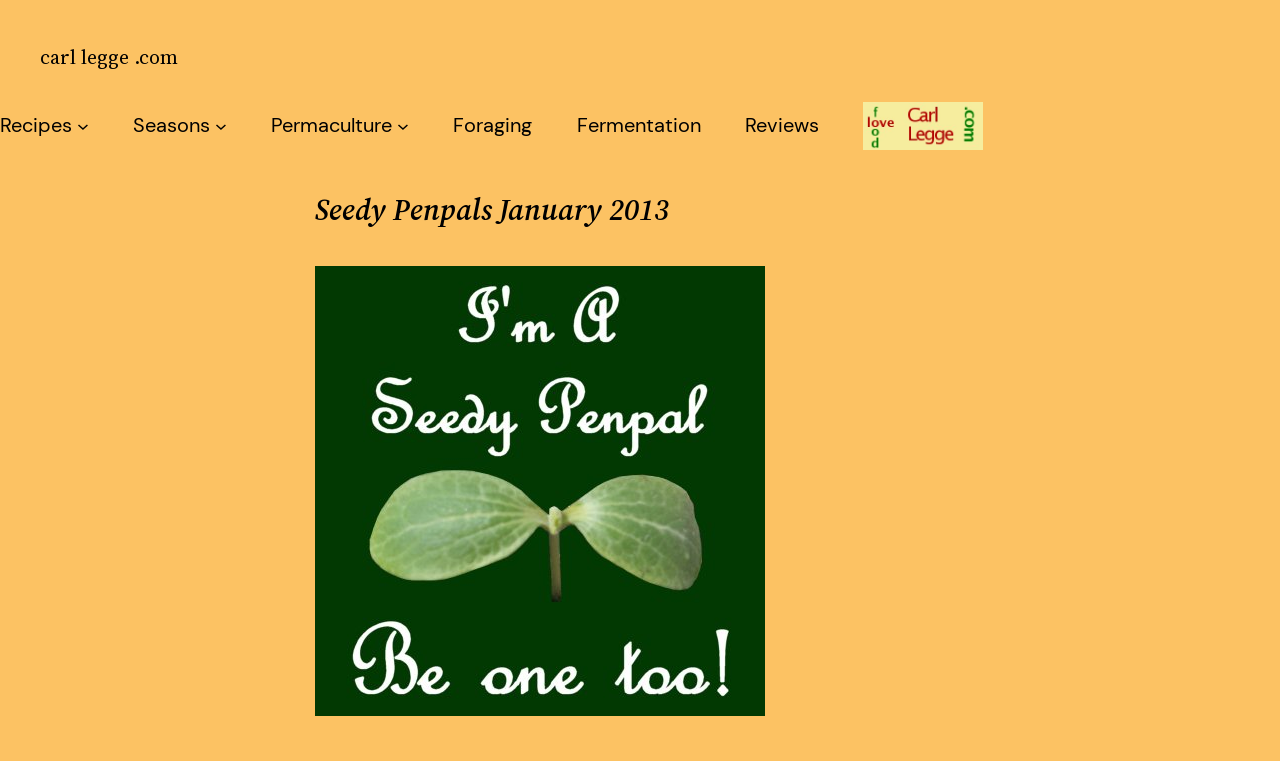Please find the bounding box for the UI element described by: "Fermentation".

[0.451, 0.139, 0.547, 0.191]